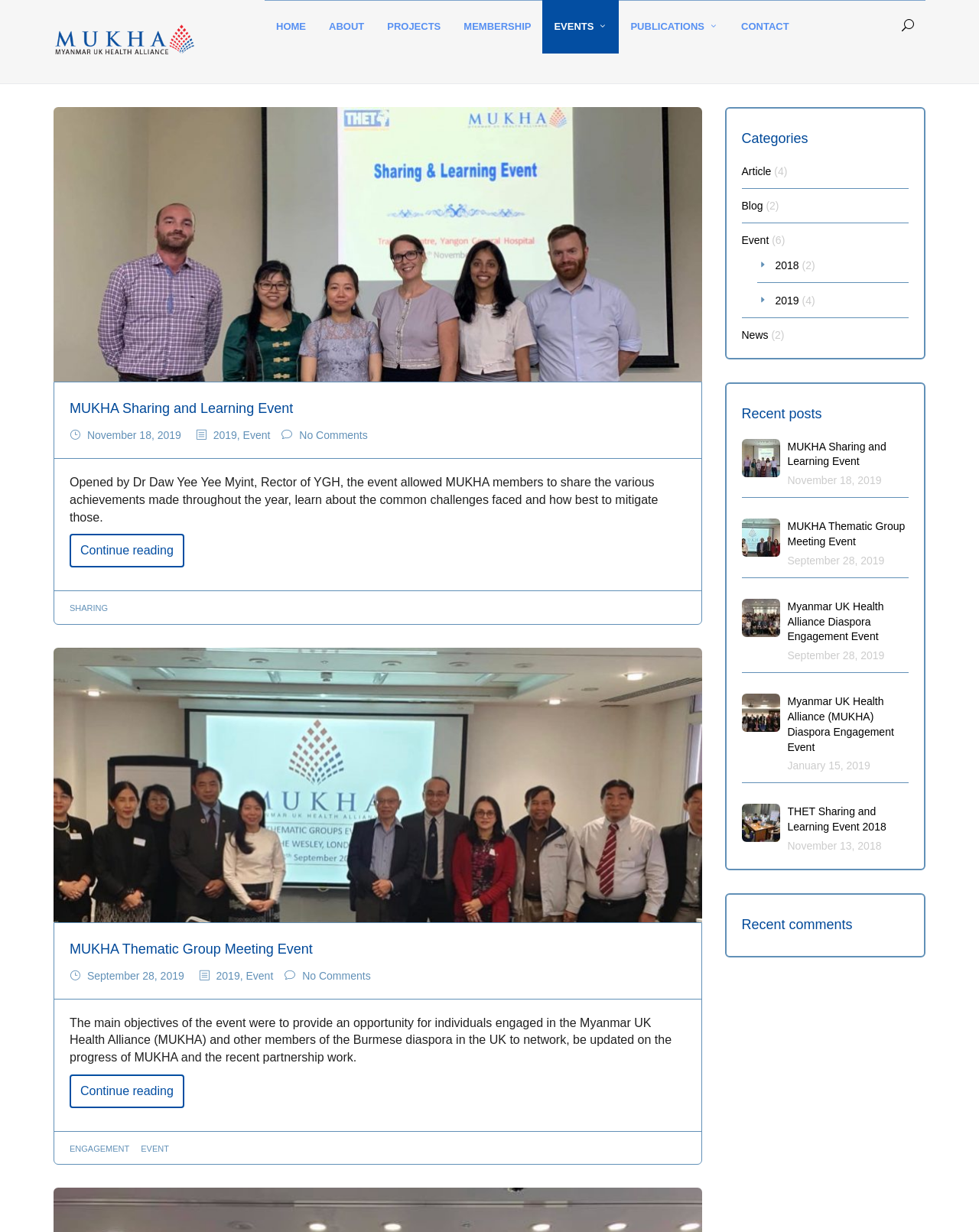Specify the bounding box coordinates (top-left x, top-left y, bottom-right x, bottom-right y) of the UI element in the screenshot that matches this description: Read More

None